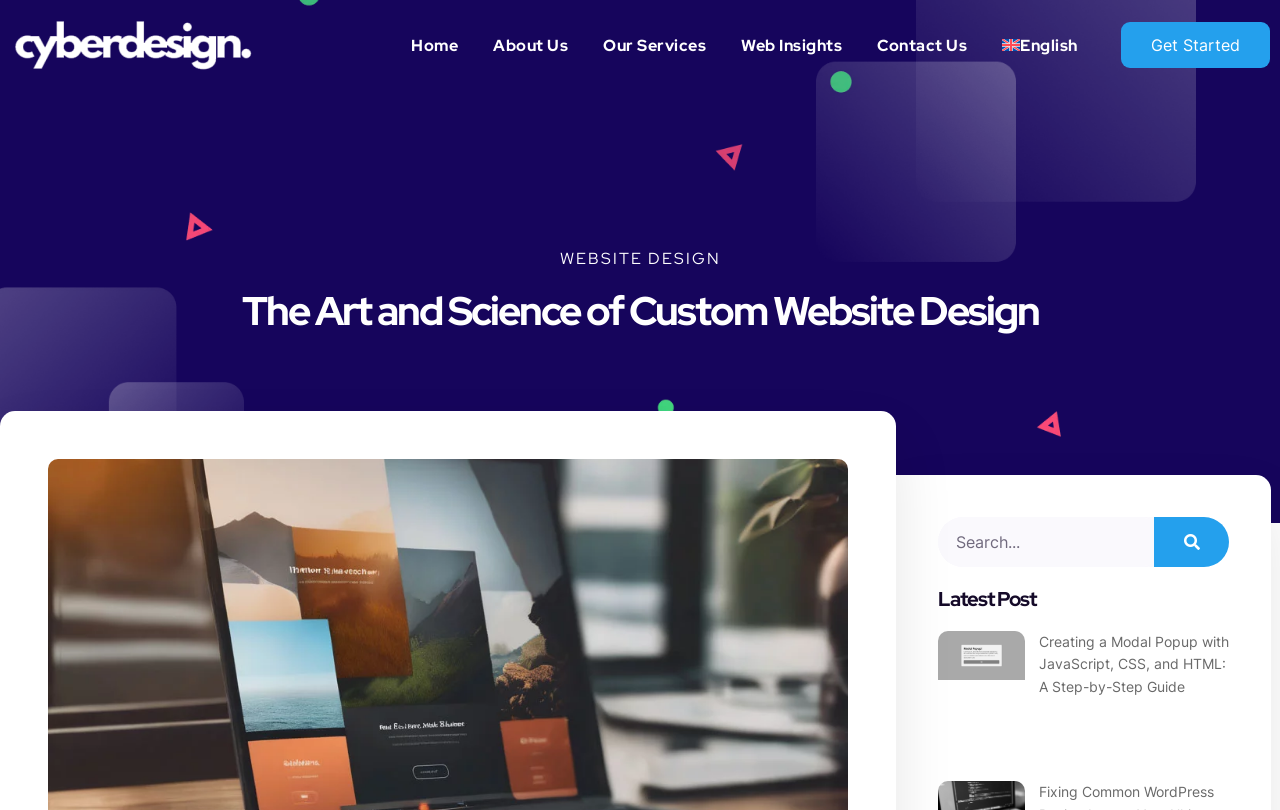Please answer the following question using a single word or phrase: 
How many headings are there on the page?

3